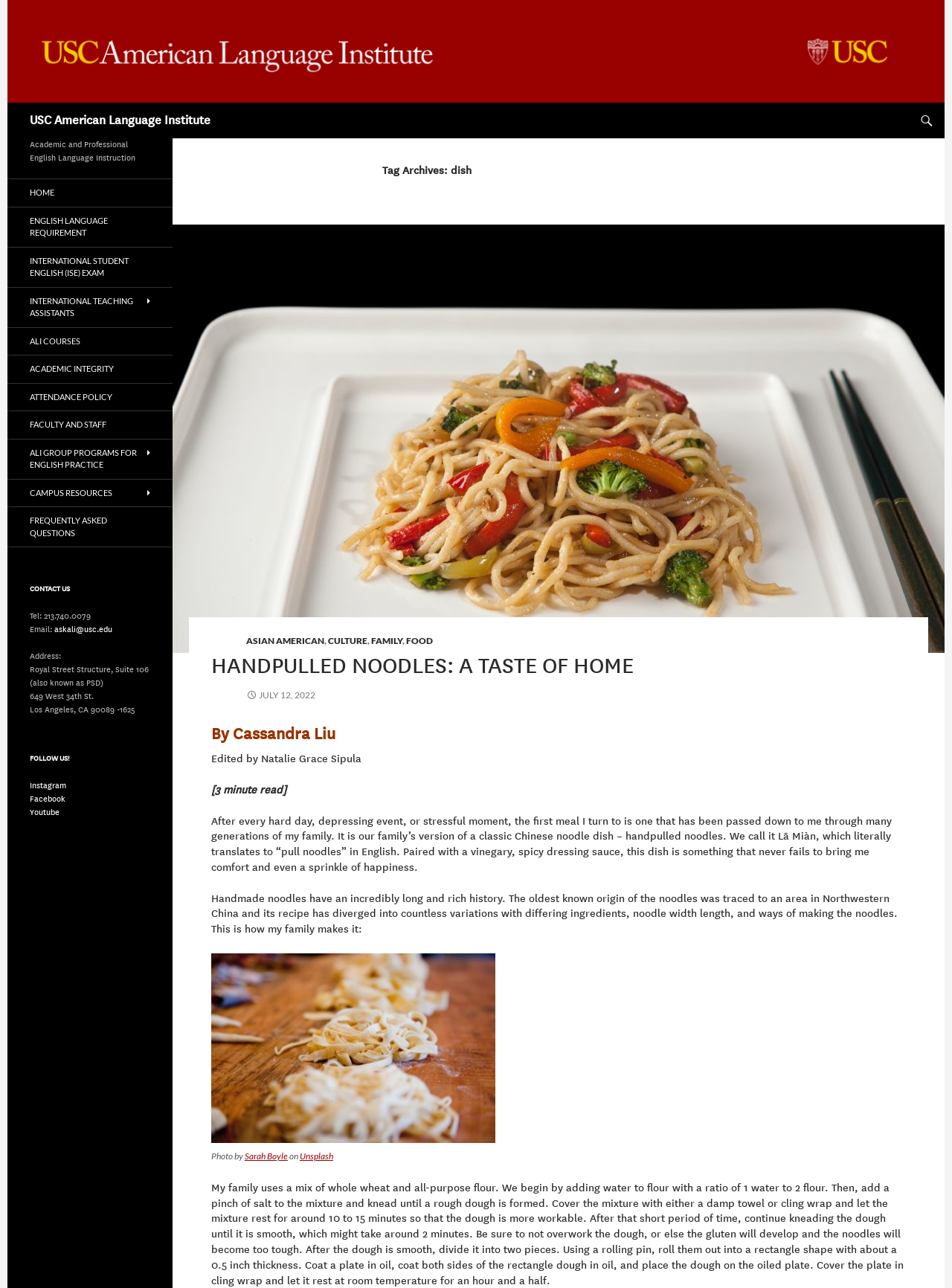Locate the primary heading on the webpage and return its text.

USC American Language Institute